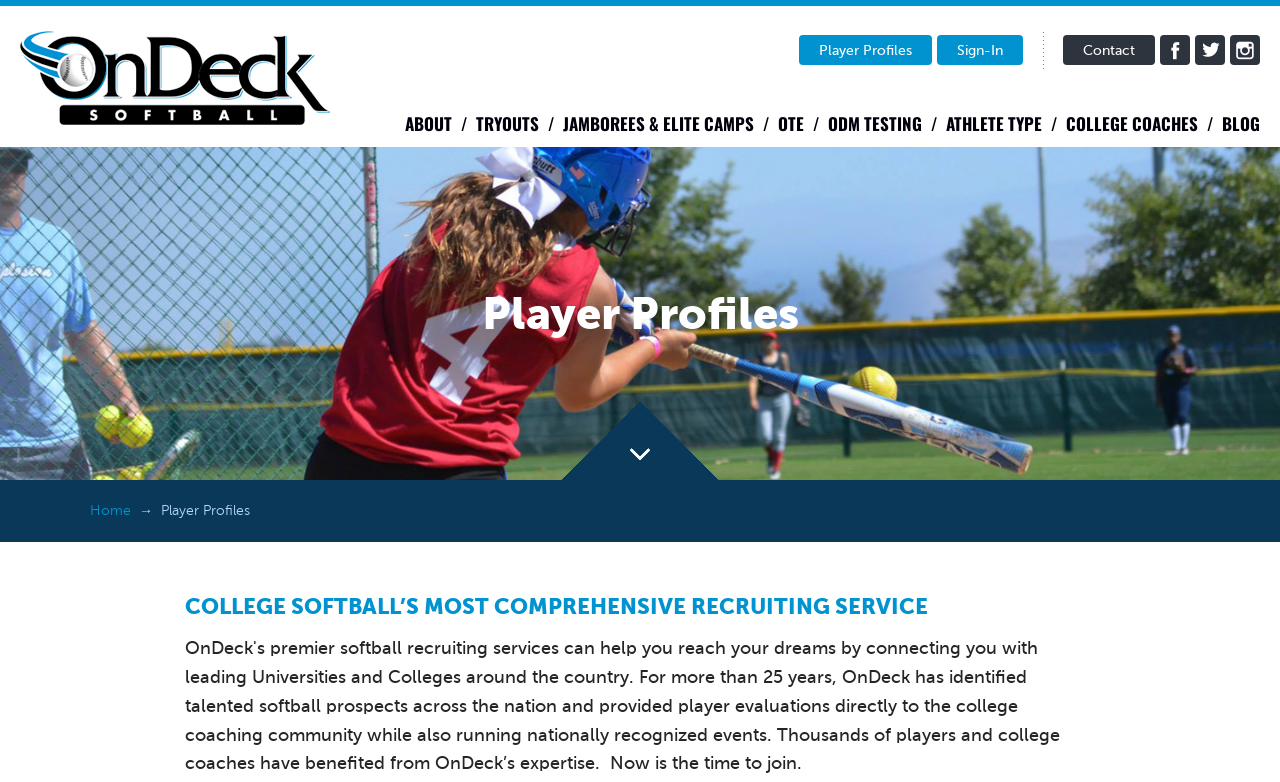Please indicate the bounding box coordinates for the clickable area to complete the following task: "go to OnDeck Softball homepage". The coordinates should be specified as four float numbers between 0 and 1, i.e., [left, top, right, bottom].

[0.016, 0.04, 0.258, 0.16]